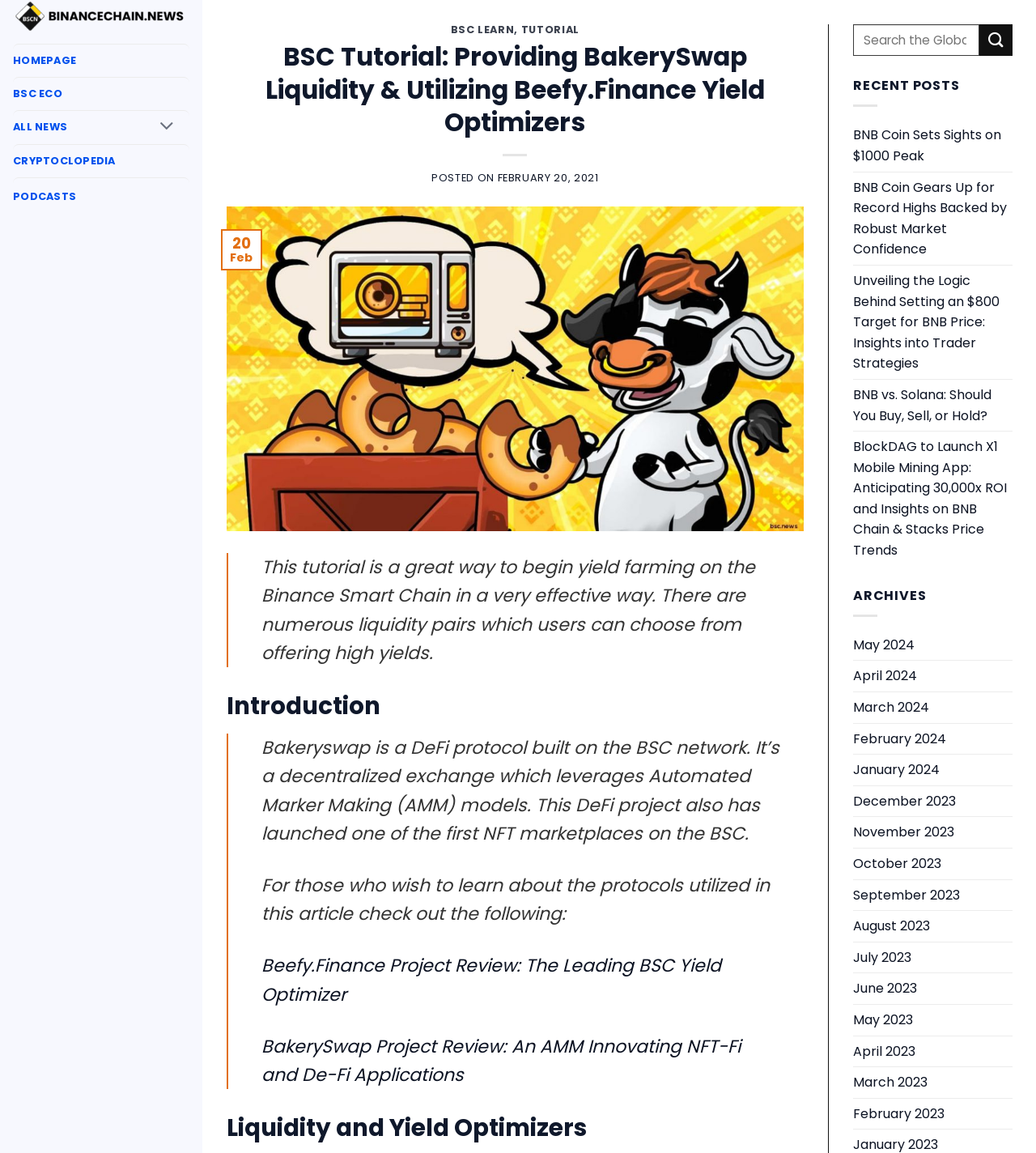Please find the bounding box coordinates of the element that must be clicked to perform the given instruction: "Learn about Beefy.Finance Project". The coordinates should be four float numbers from 0 to 1, i.e., [left, top, right, bottom].

[0.253, 0.827, 0.696, 0.873]